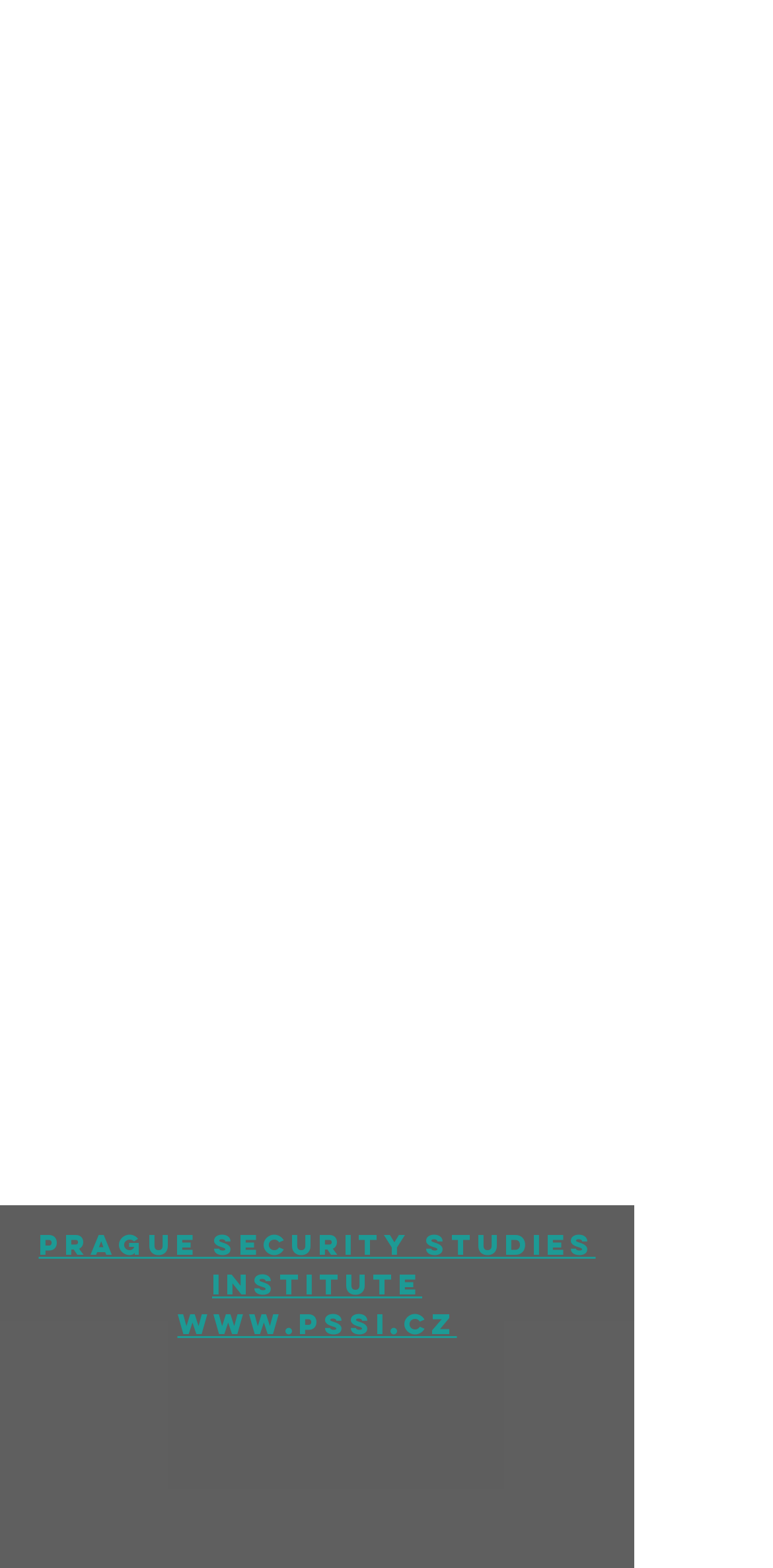Determine the bounding box coordinates (top-left x, top-left y, bottom-right x, bottom-right y) of the UI element described in the following text: Wedding Blogs

None